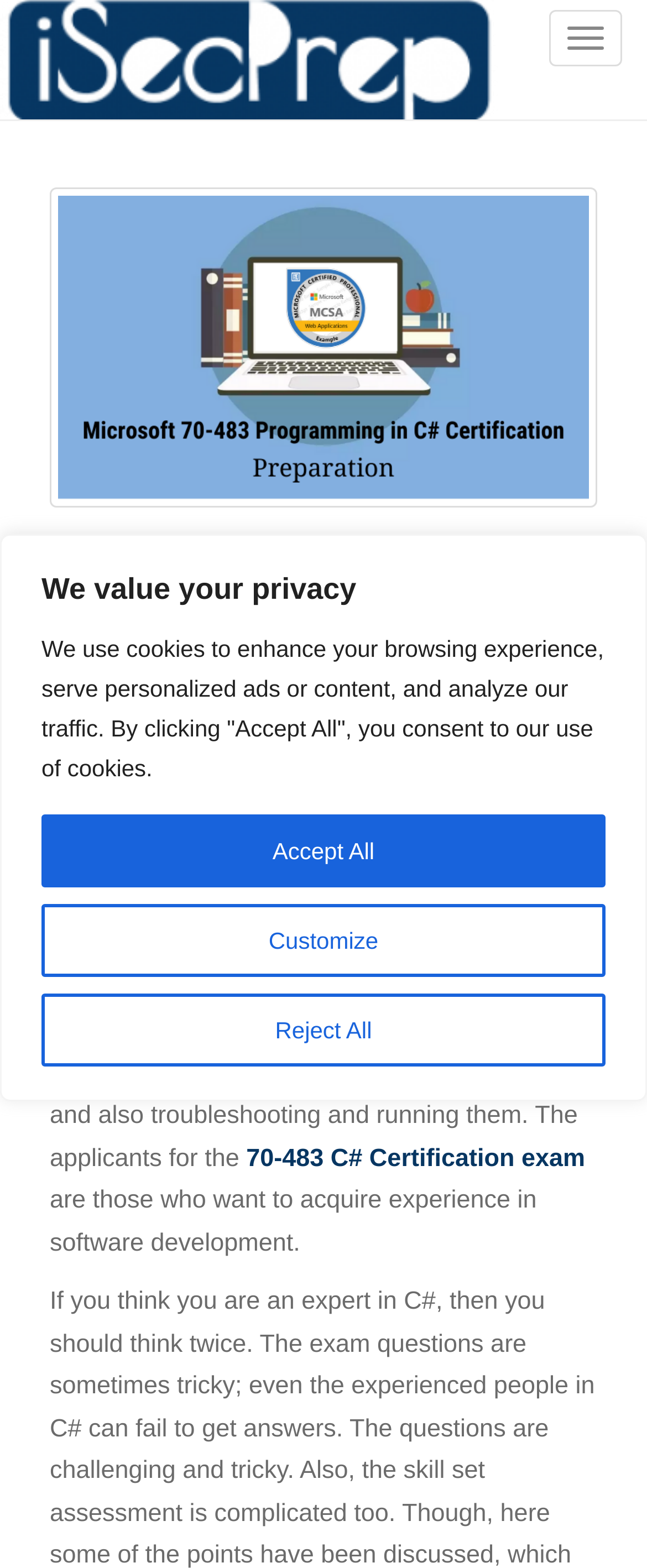Identify and provide the main heading of the webpage.

Preparation to Microsoft 70-483 Programming in C# Certification